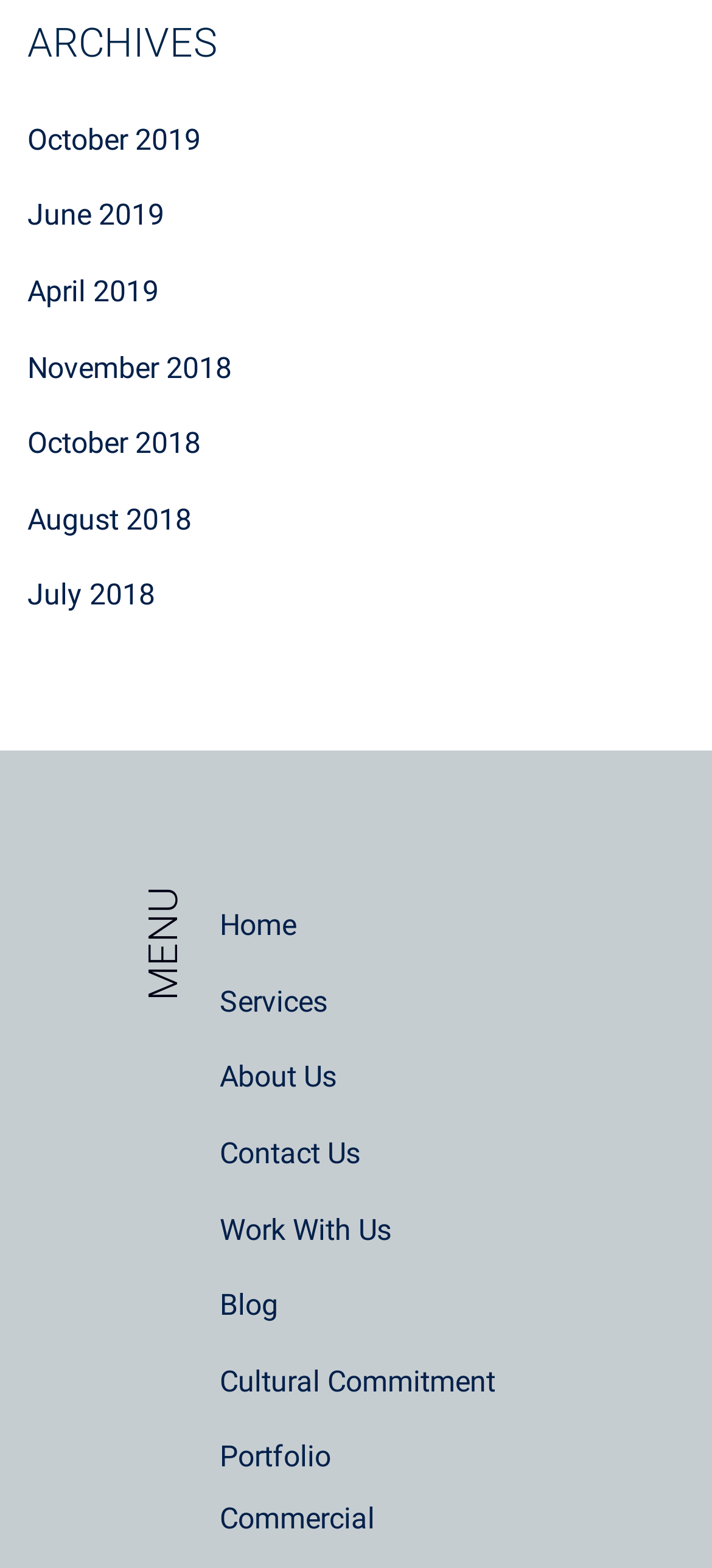What is the last archive month listed?
Based on the image, please offer an in-depth response to the question.

The last archive month listed can be found by looking at the links under the 'ARCHIVES' heading, and the last one is 'July 2018'.